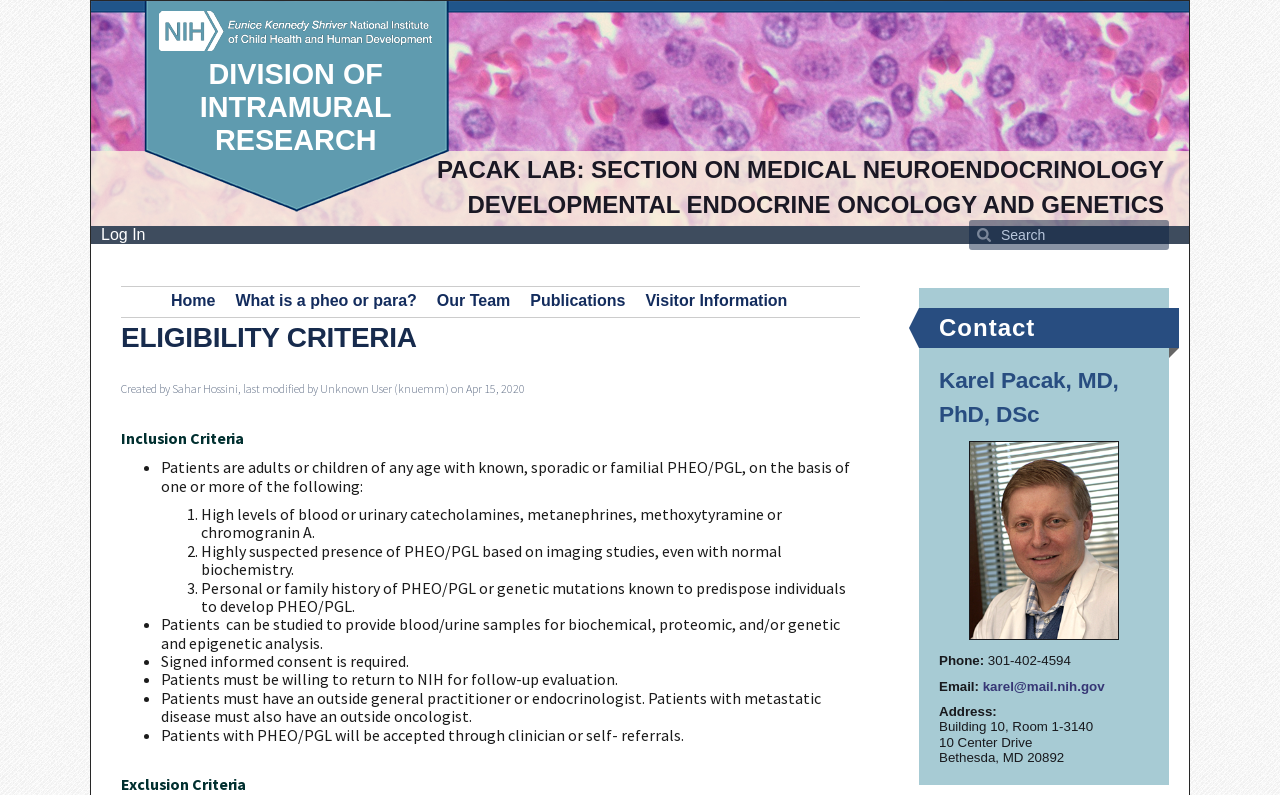Please find the bounding box coordinates of the section that needs to be clicked to achieve this instruction: "Search for a keyword".

[0.757, 0.277, 0.913, 0.315]